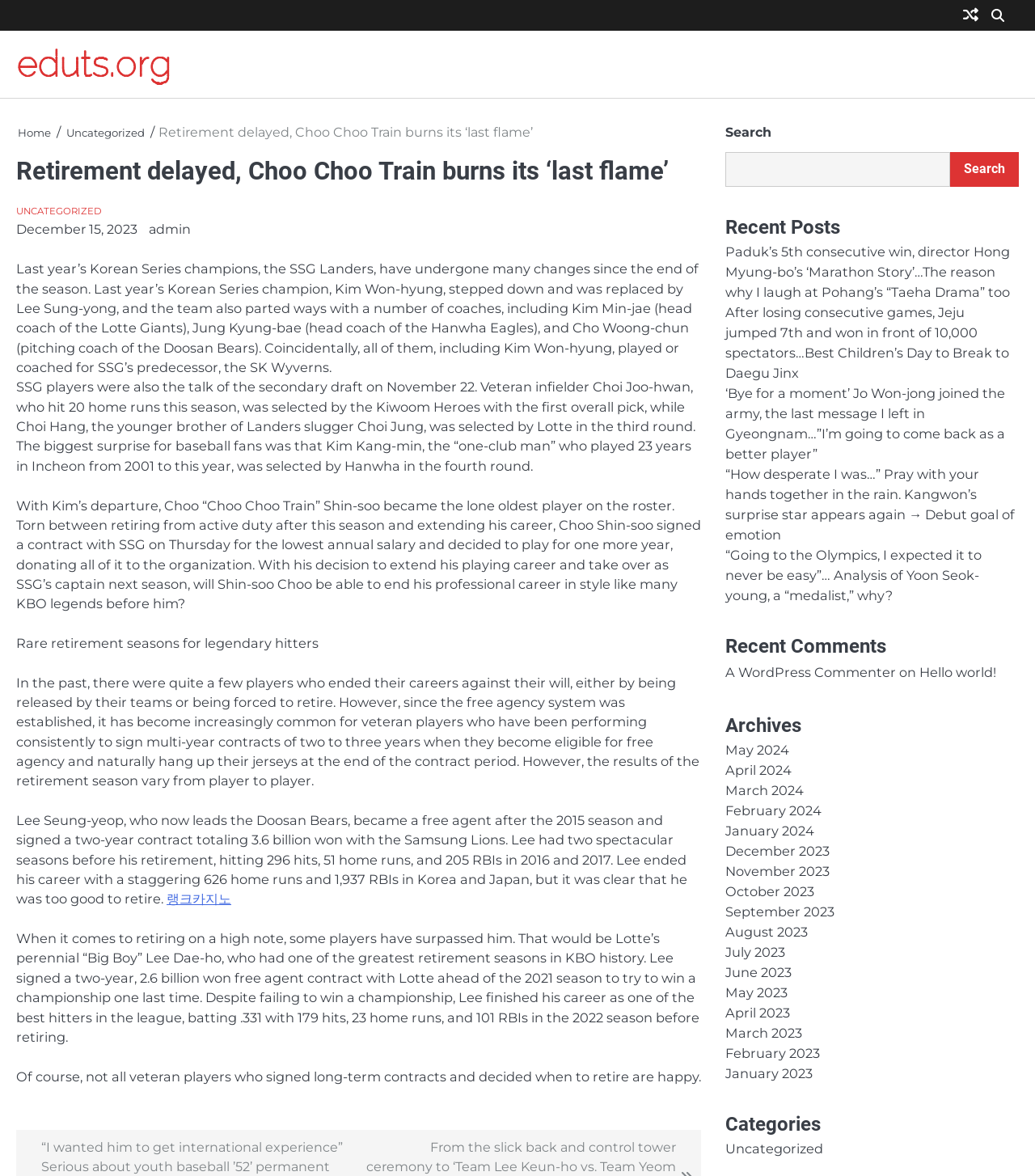Specify the bounding box coordinates of the region I need to click to perform the following instruction: "Check recent comments". The coordinates must be four float numbers in the range of 0 to 1, i.e., [left, top, right, bottom].

[0.701, 0.562, 0.984, 0.582]